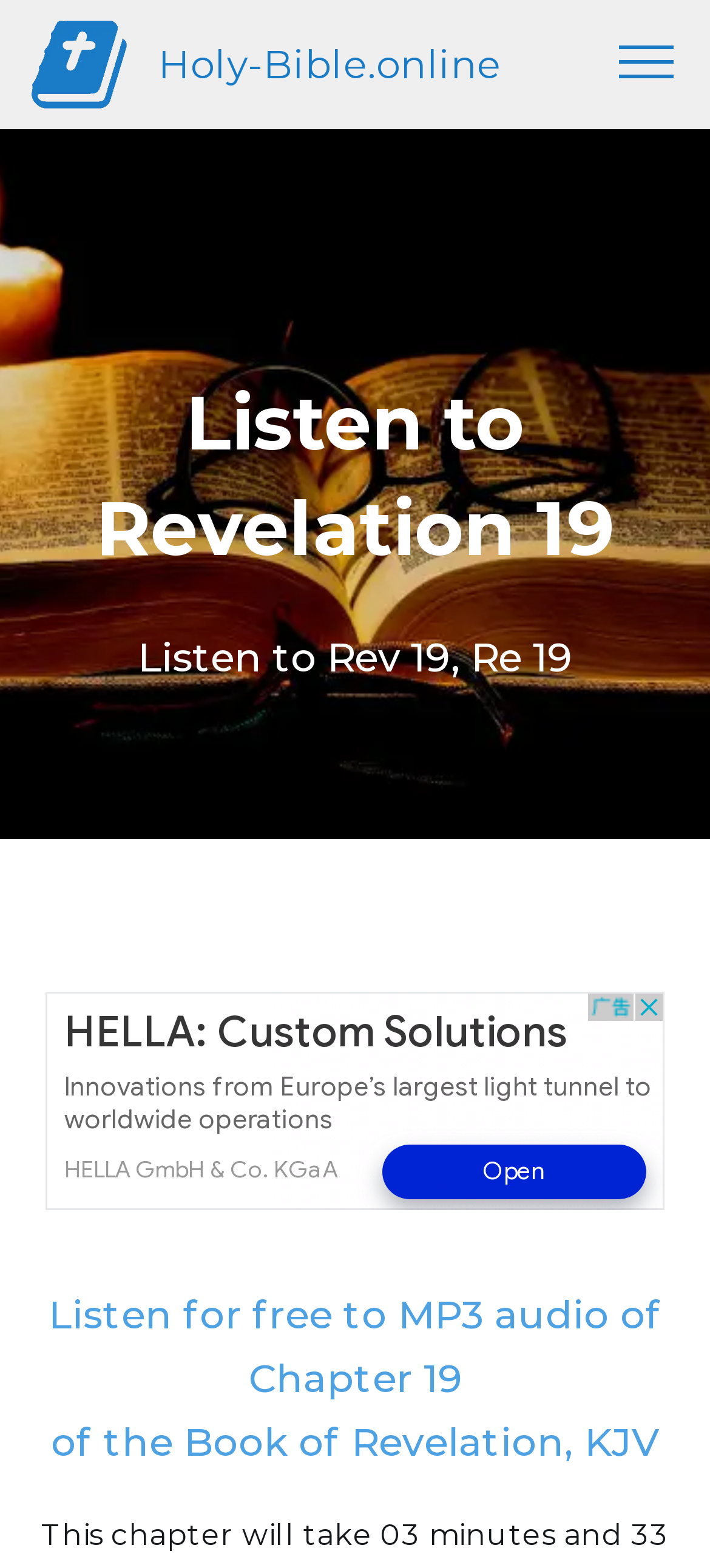What is the version of the Bible being used?
Please elaborate on the answer to the question with detailed information.

The webpage has a heading 'Listen for free to MP3 audio of Chapter 19 of the Book of Revelation, KJV', which indicates that the version of the Bible being used is KJV, or King James Version.